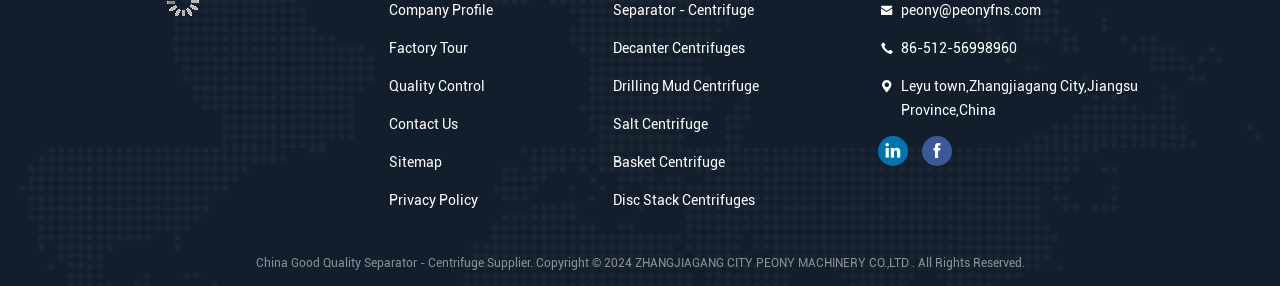Identify the bounding box for the UI element described as: "facebook". Ensure the coordinates are four float numbers between 0 and 1, formatted as [left, top, right, bottom].

[0.72, 0.477, 0.744, 0.582]